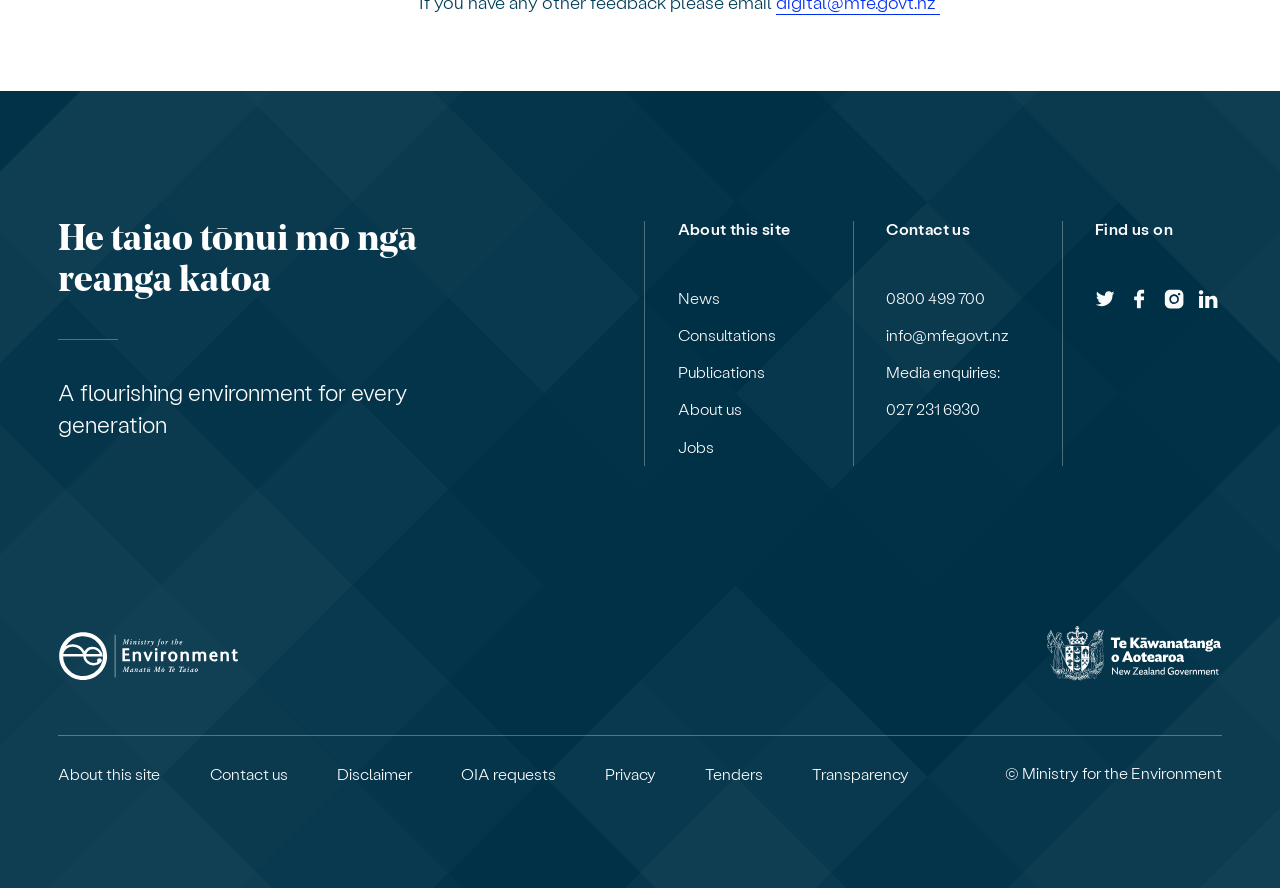Please identify the bounding box coordinates of the element that needs to be clicked to perform the following instruction: "Call 0800 499 700".

[0.692, 0.326, 0.77, 0.344]